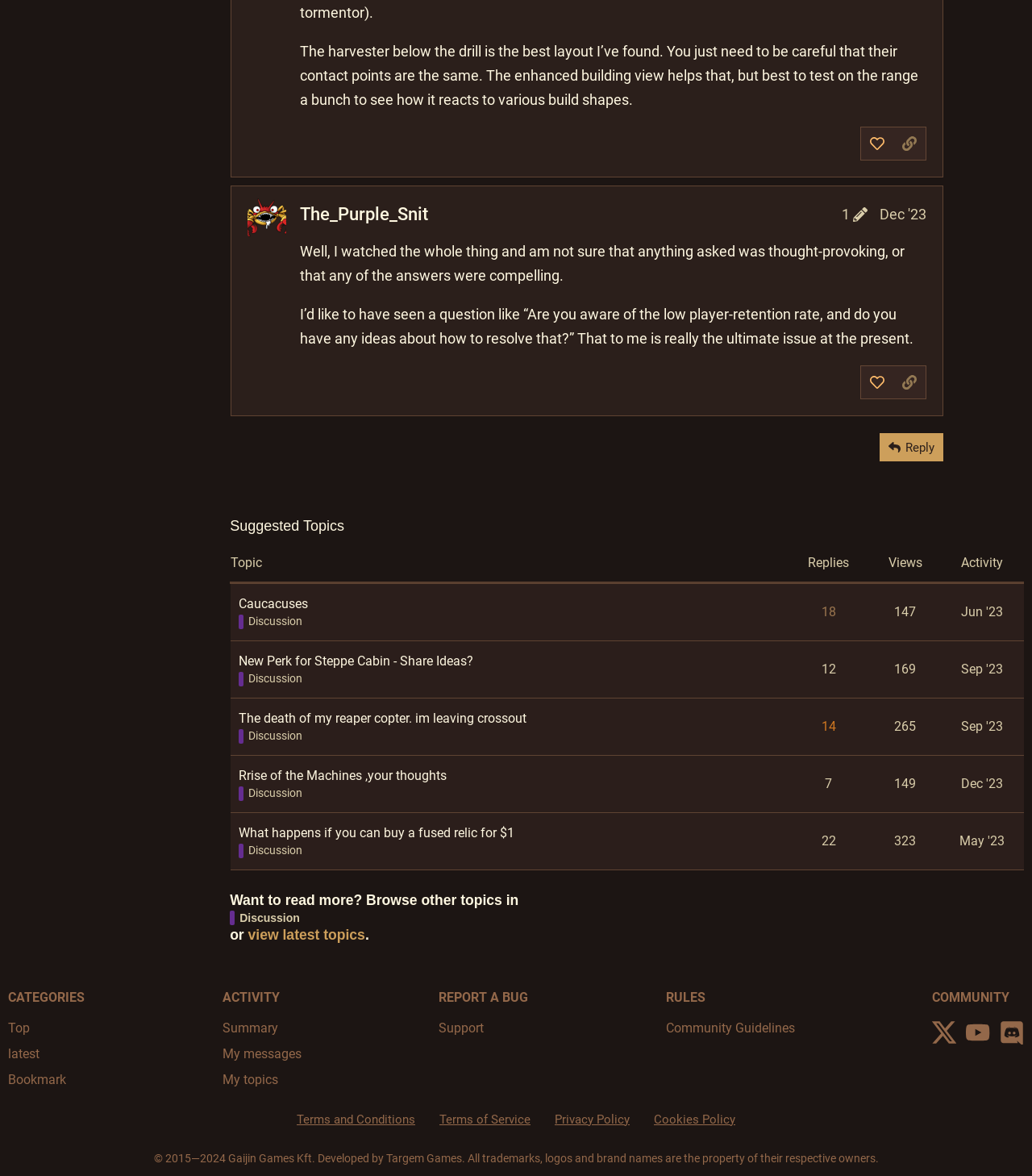What is the date of the post 'The death of my reaper copter. im leaving crossout Discussion'?
Please look at the screenshot and answer using one word or phrase.

Sep '23